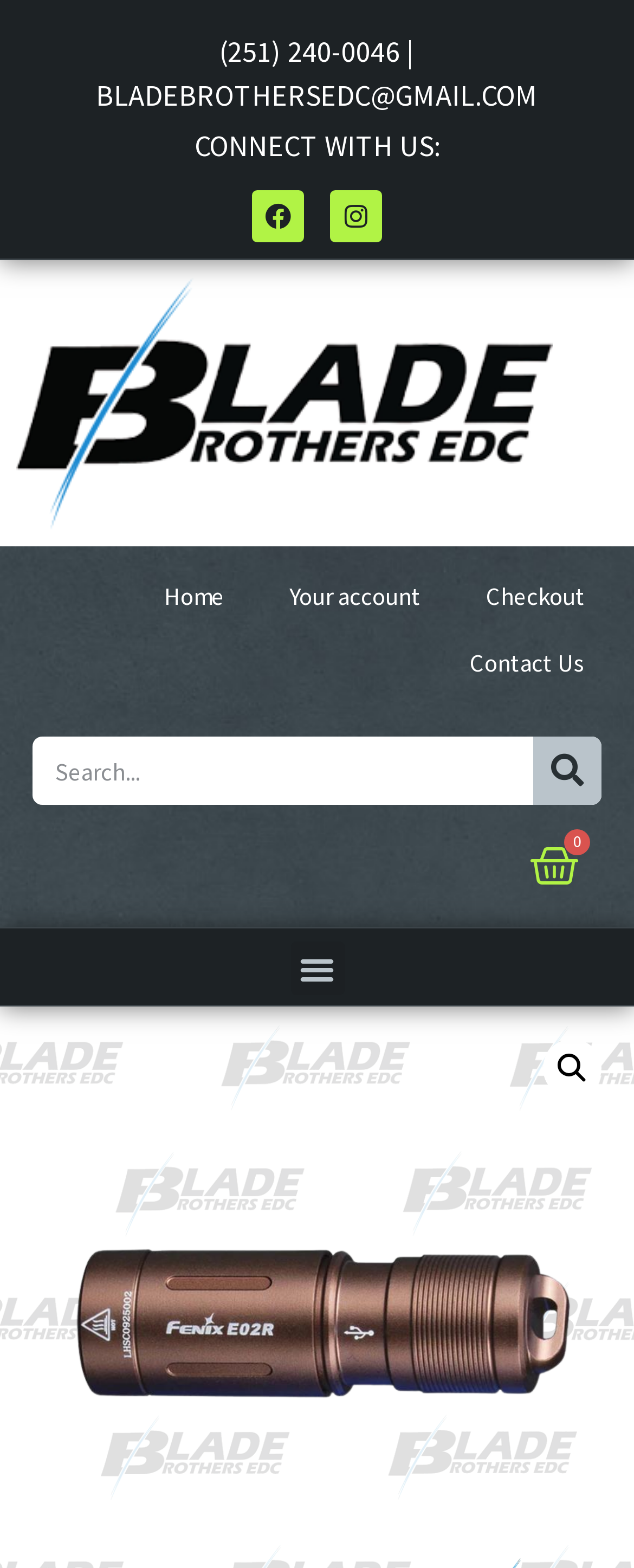What is the current cart status?
Using the information from the image, give a concise answer in one word or a short phrase.

0 items